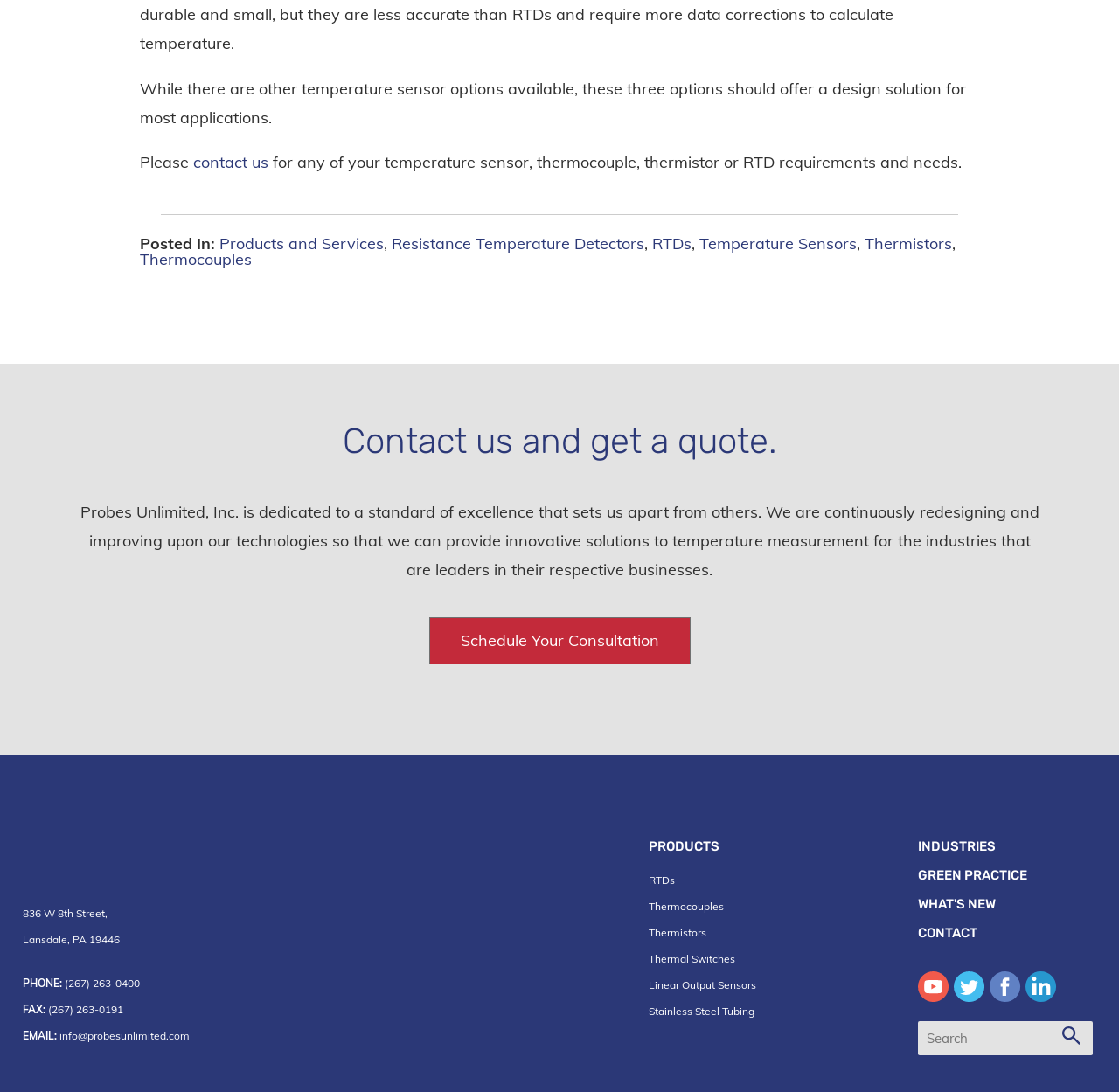Extract the bounding box coordinates for the described element: "Thermocouples". The coordinates should be represented as four float numbers between 0 and 1: [left, top, right, bottom].

[0.125, 0.228, 0.225, 0.246]